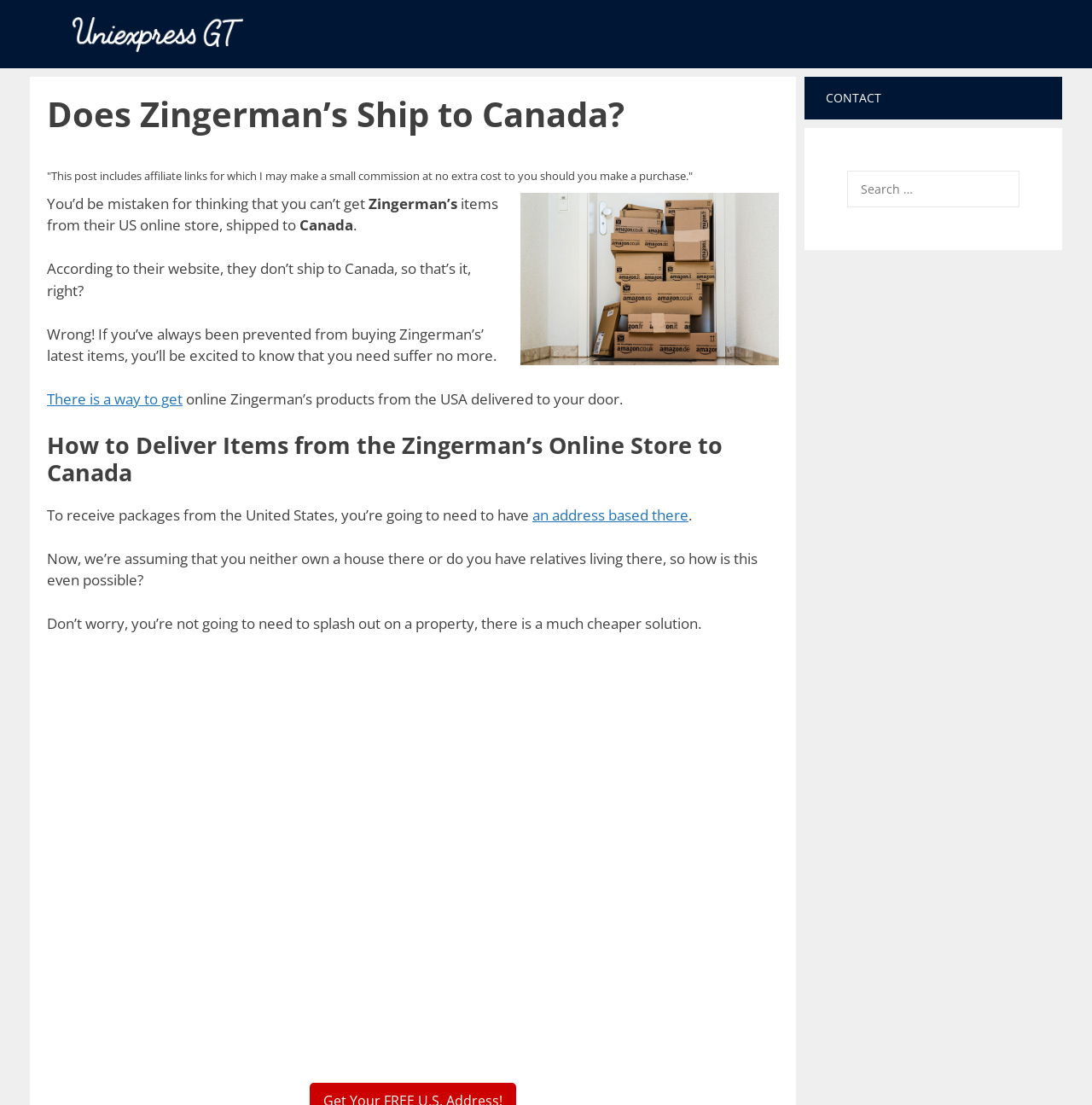Give a one-word or phrase response to the following question: What is the main topic of this webpage?

Zingerman's shipping to Canada